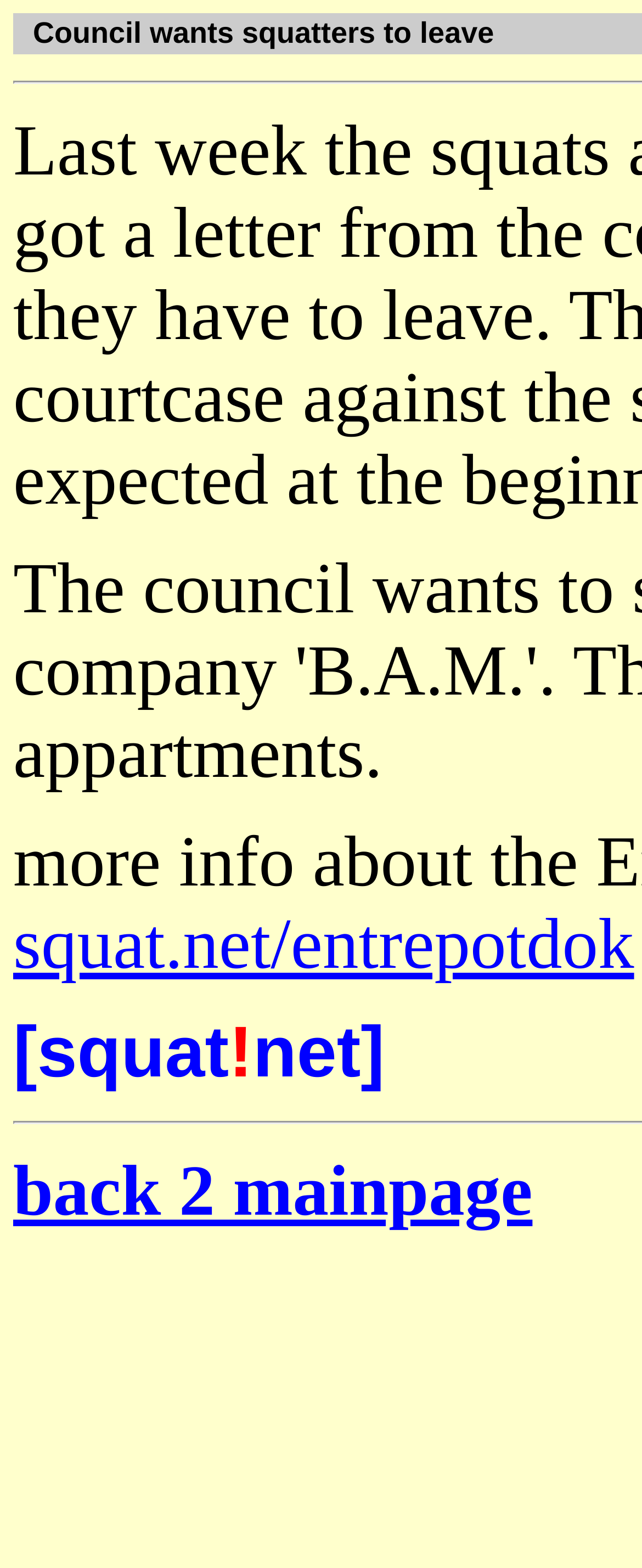Locate the bounding box of the UI element described in the following text: "back 2 mainpage".

[0.021, 0.735, 0.829, 0.785]